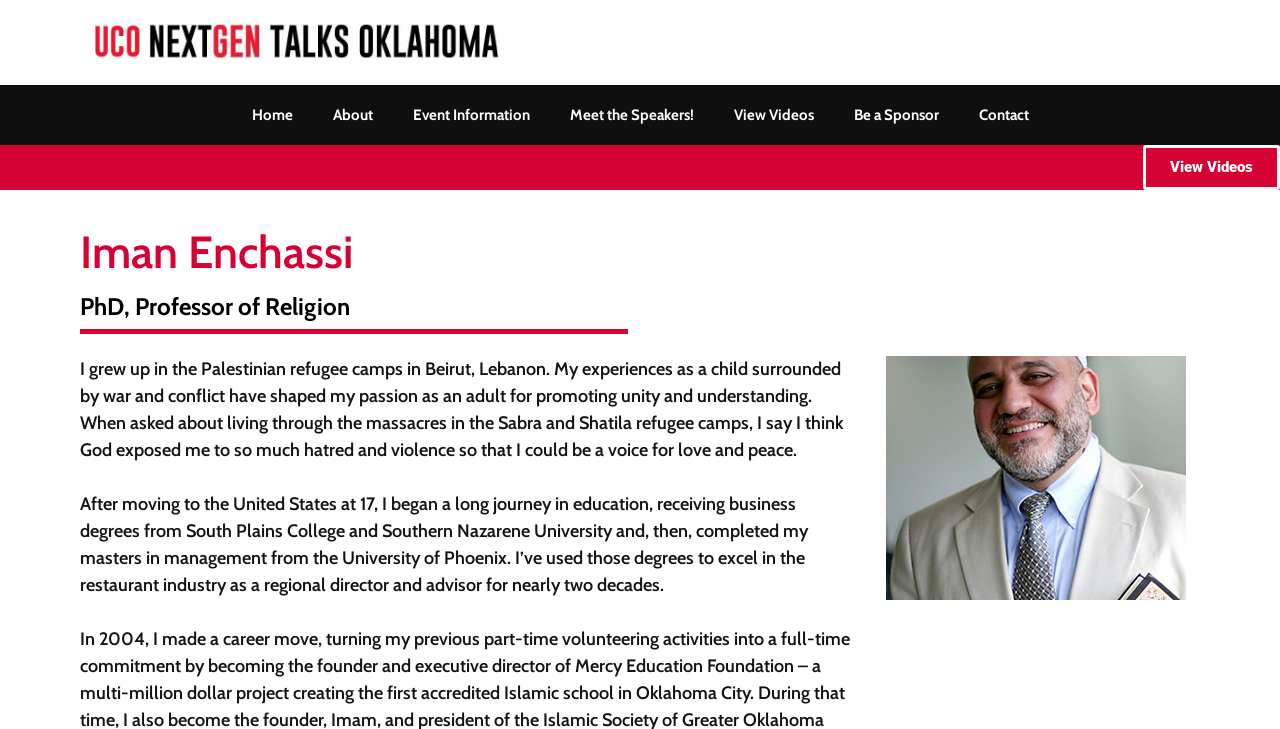Locate the bounding box coordinates of the UI element described by: "Services". Provide the coordinates as four float numbers between 0 and 1, formatted as [left, top, right, bottom].

None